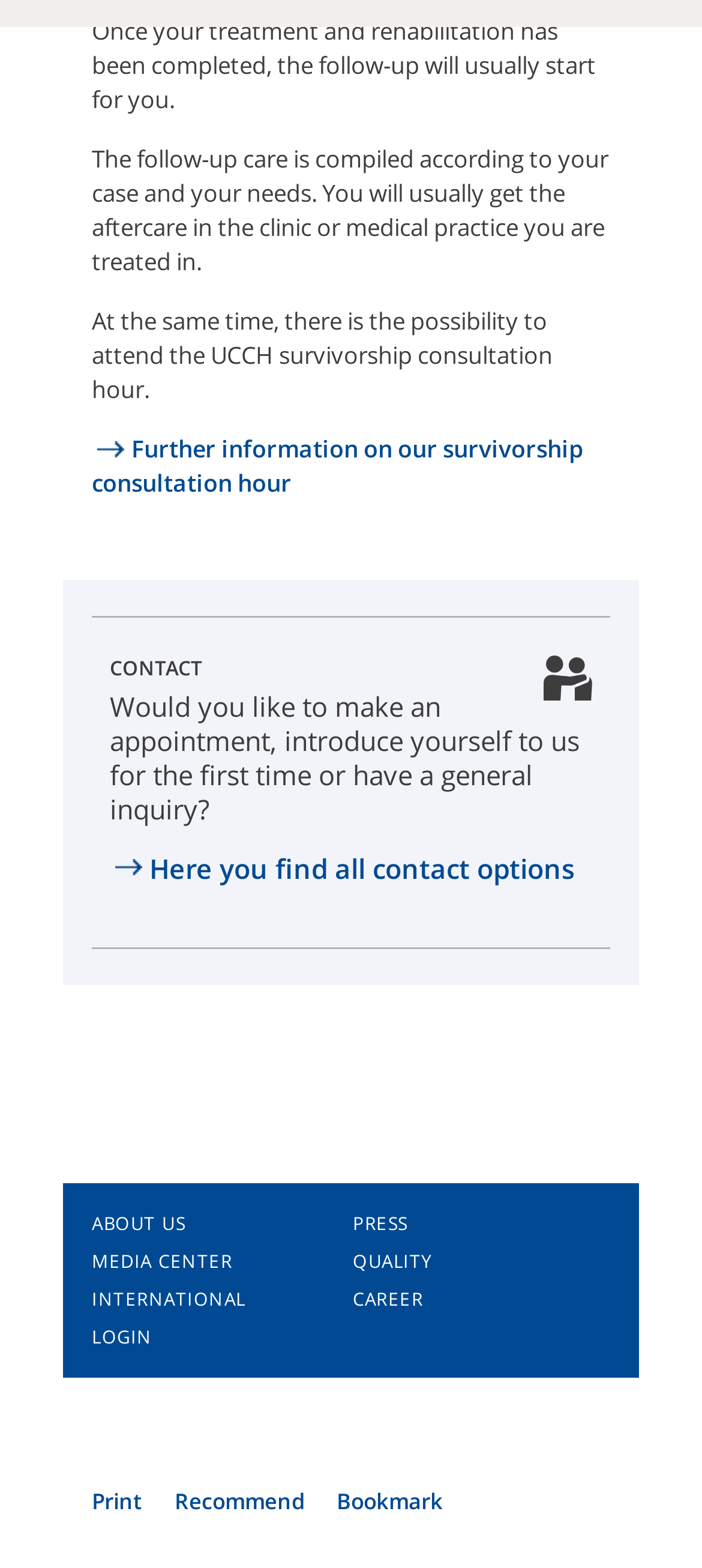Pinpoint the bounding box coordinates of the element to be clicked to execute the instruction: "Get in touch with us".

[0.156, 0.542, 0.818, 0.565]